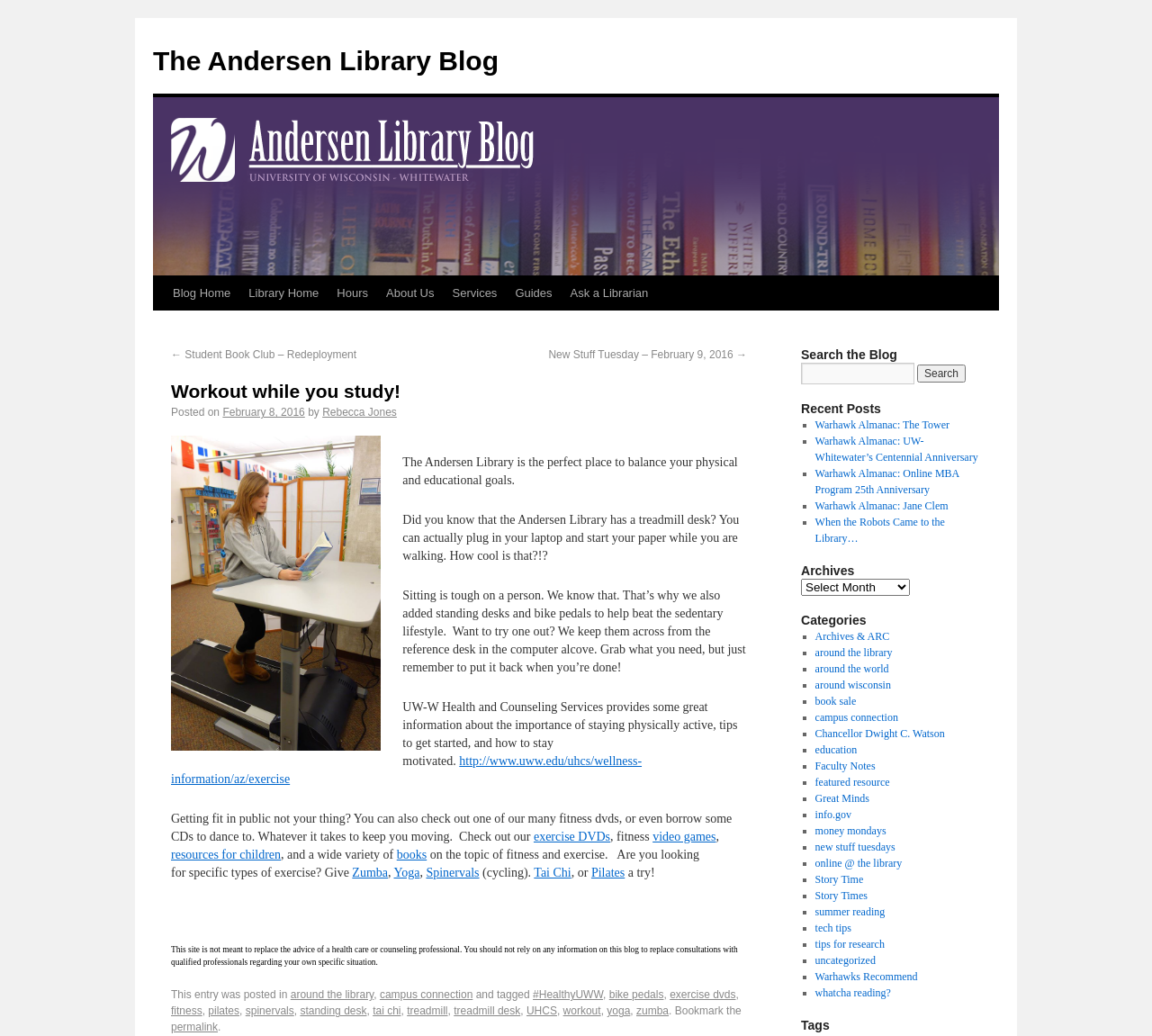What is the location of the standing desks and bike pedals in the library?
Based on the image, respond with a single word or phrase.

Across from the reference desk